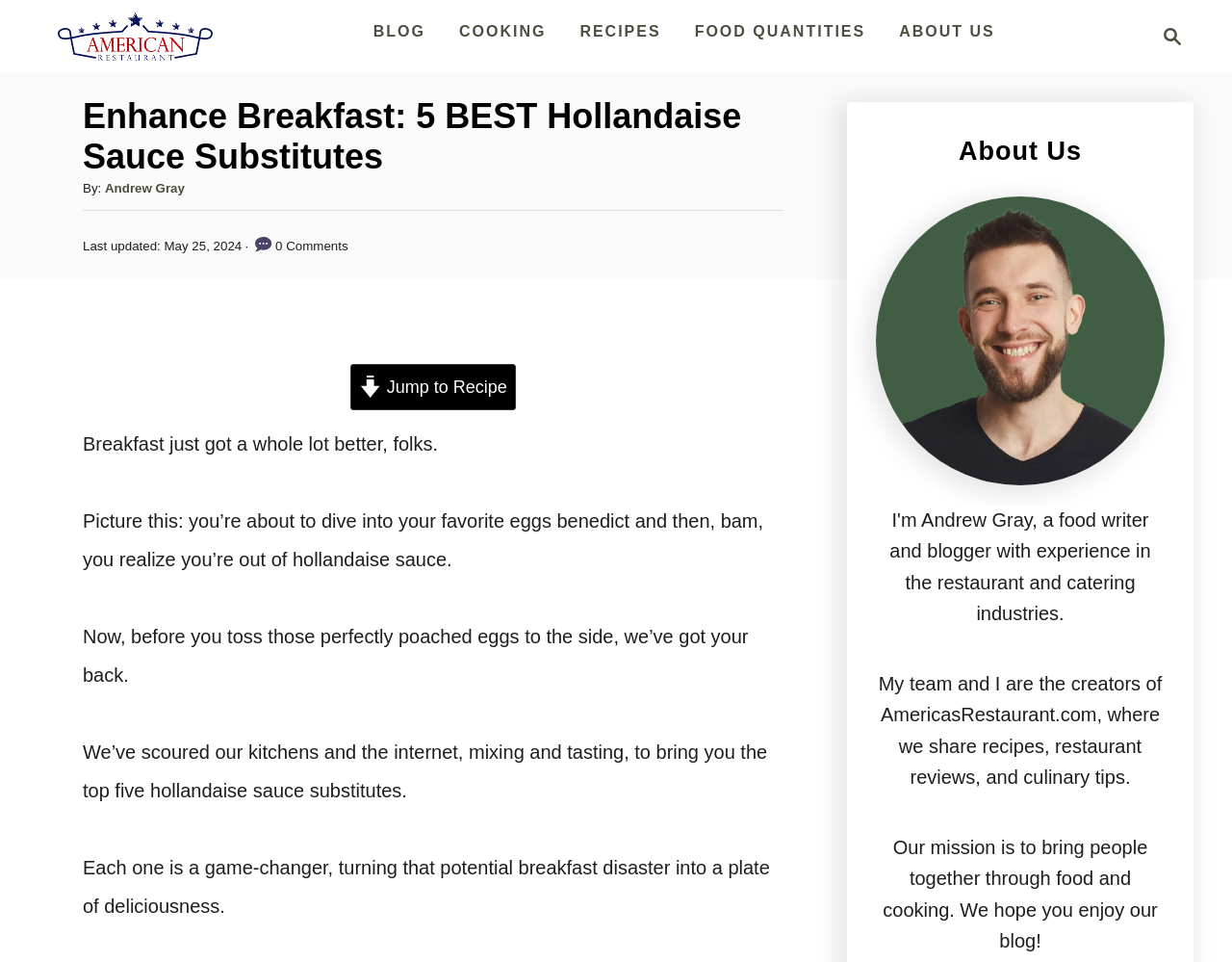Please give a short response to the question using one word or a phrase:
What is the purpose of the website?

Share recipes and culinary tips